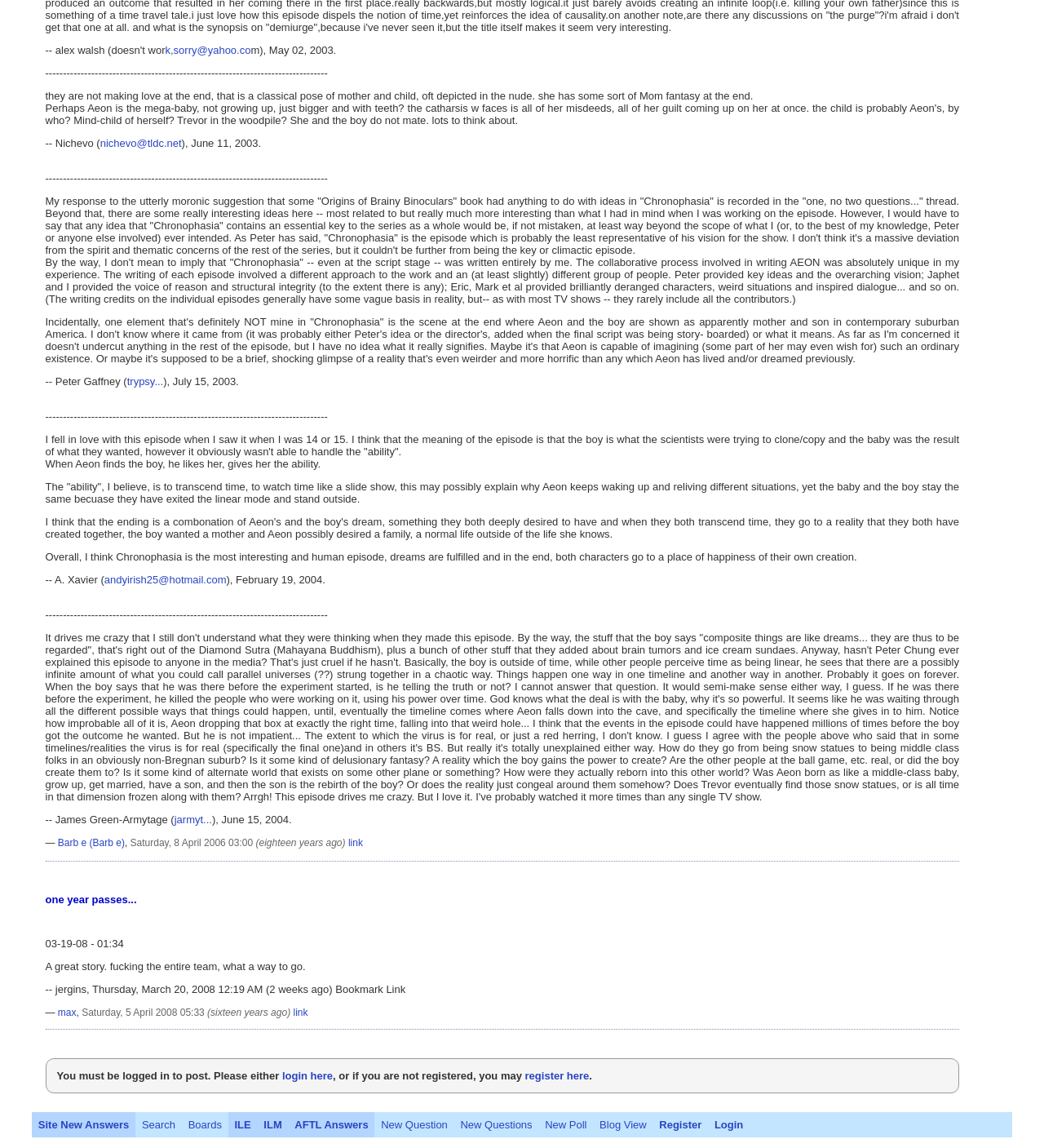From the details in the image, provide a thorough response to the question: What is the relationship between Aeon and the boy in the episode?

The webpage suggests that Aeon and the boy have a special connection, with the boy giving Aeon the ability to transcend time, and users are discussing the nature and significance of this connection.